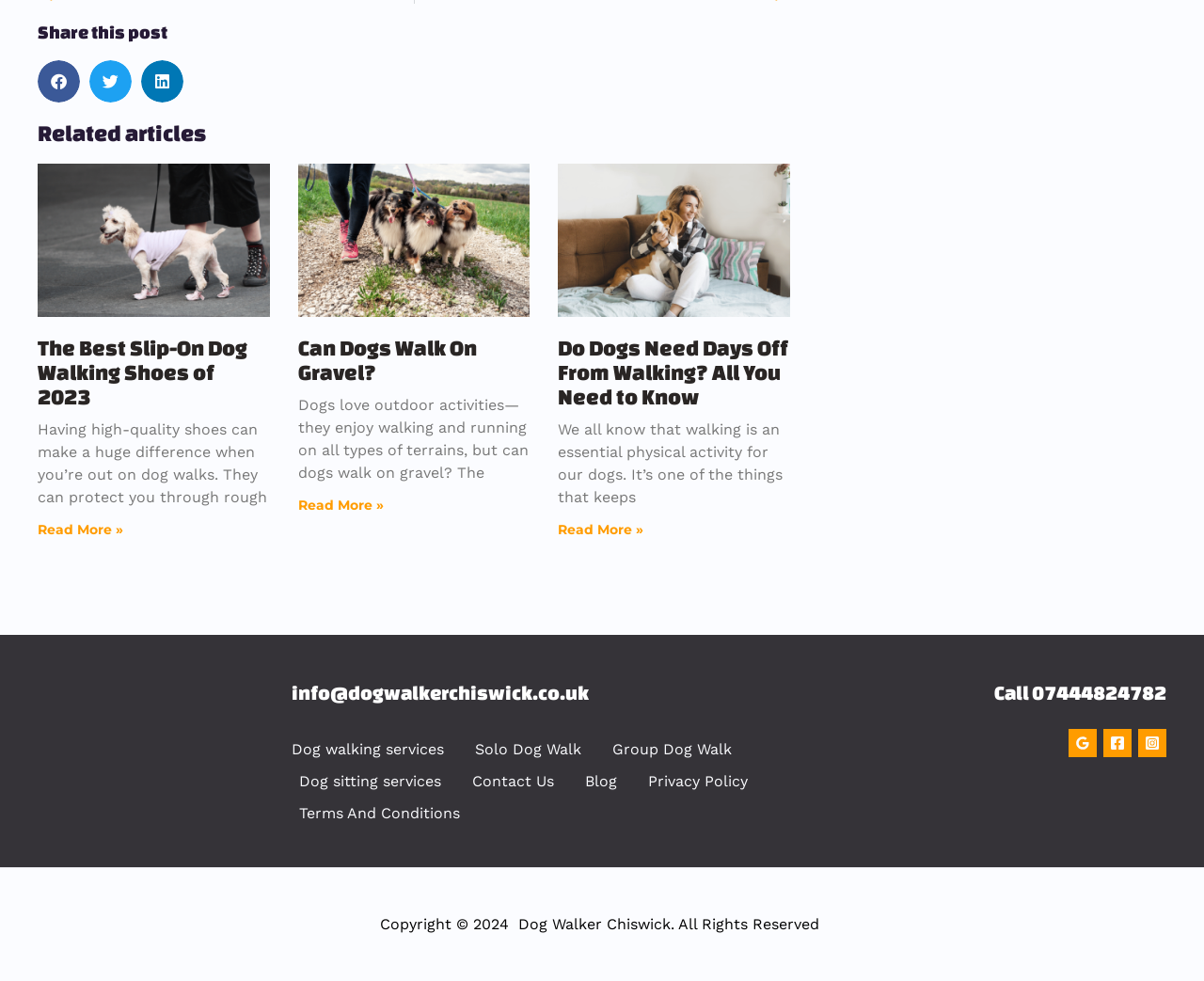Bounding box coordinates are specified in the format (top-left x, top-left y, bottom-right x, bottom-right y). All values are floating point numbers bounded between 0 and 1. Please provide the bounding box coordinate of the region this sentence describes: Read More »

[0.247, 0.506, 0.318, 0.523]